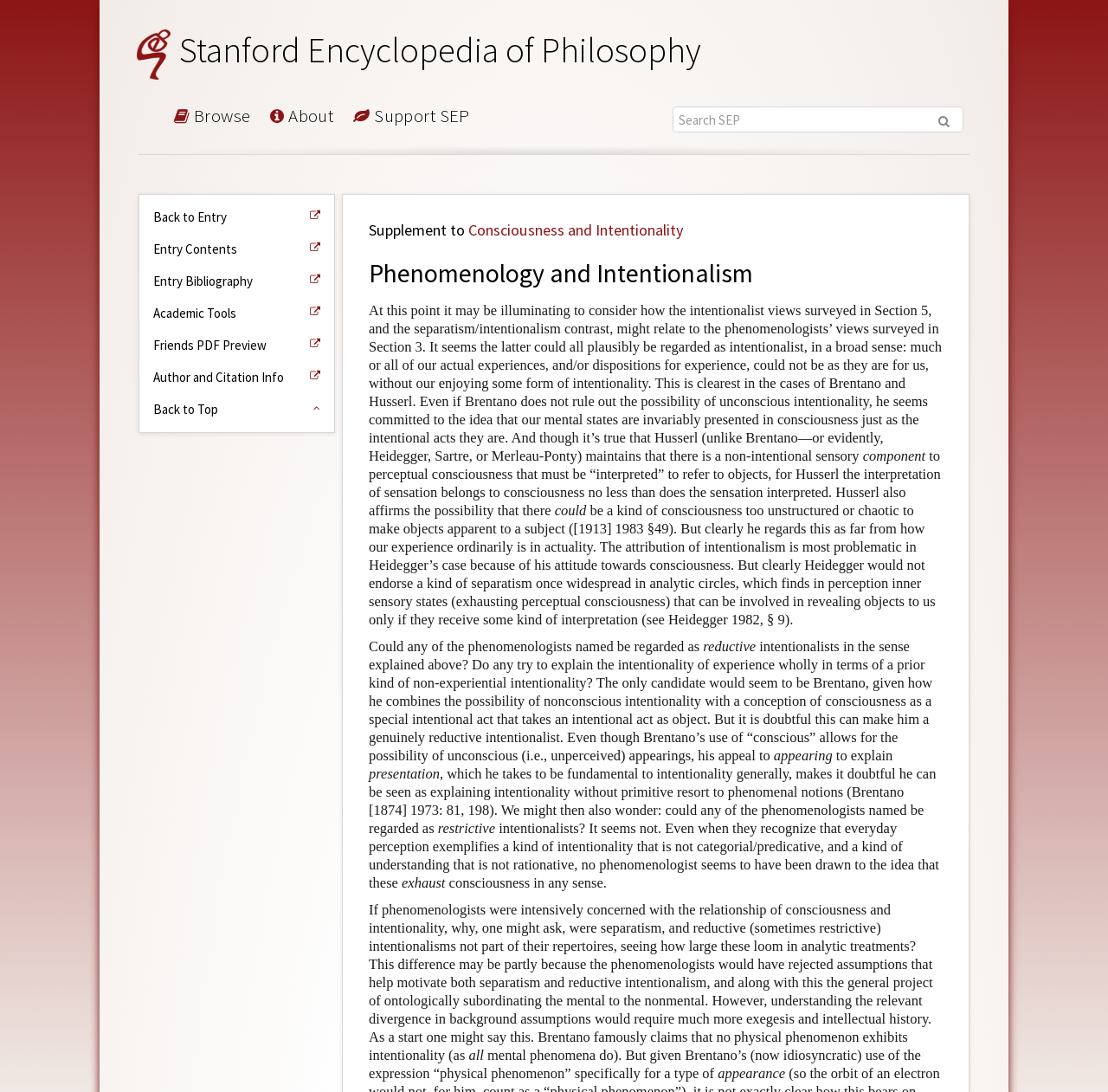Locate and provide the bounding box coordinates for the HTML element that matches this description: "Consciousness and Intentionality".

[0.423, 0.201, 0.616, 0.22]